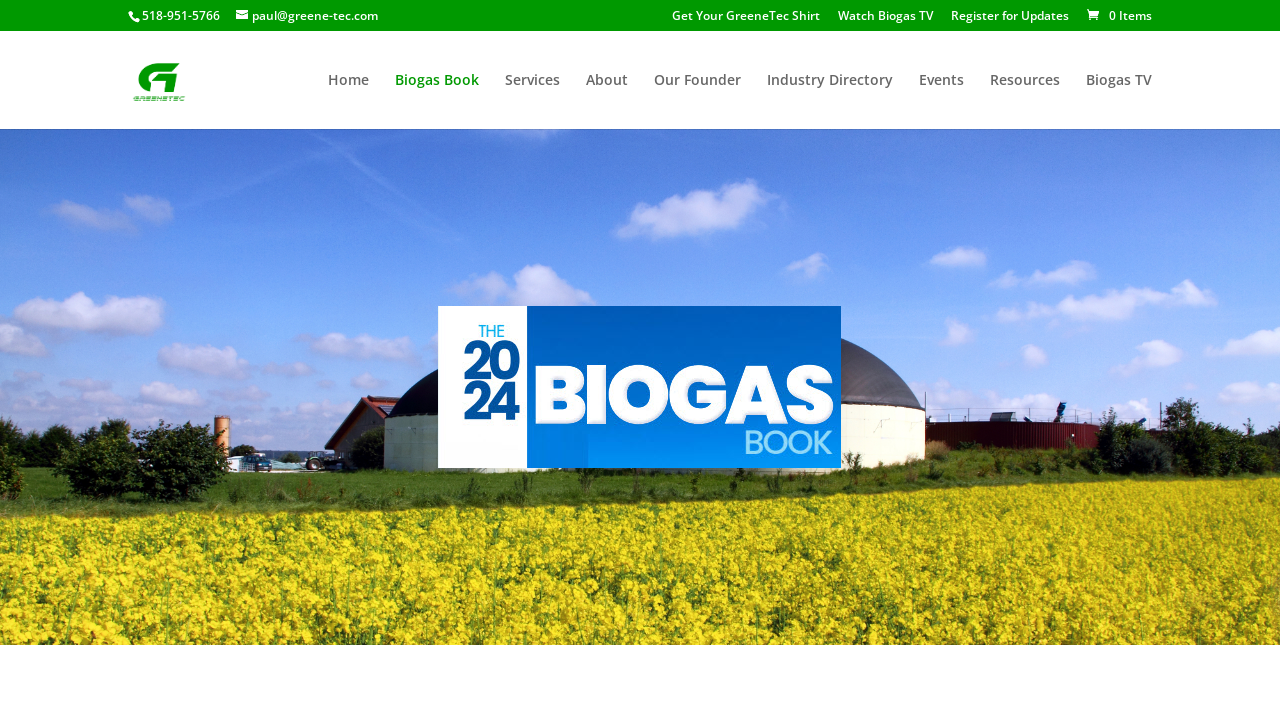Articulate a complete and detailed caption of the webpage elements.

The webpage is titled "Biogas Book - Greene-Tec" and appears to be a website for a company or organization related to biogas. At the top-left corner, there is a "Skip to content" link. Below it, there is a phone number "518-951-5766" and an email address "paul@greene-tec.com" displayed horizontally. 

To the right of these contact details, there are four links: "Get Your GreeneTec Shirt", "Watch Biogas TV", "Register for Updates", and "0 Items" in a row. 

Below these links, there is a logo of "Greene-Tec" with an image, which is positioned above a navigation menu. The navigation menu consists of nine links: "Home", "Biogas Book", "Services", "About", "Our Founder", "Industry Directory", "Events", "Resources", and "Biogas TV". These links are arranged horizontally and are centered on the page.

On the right side of the "Biogas TV" link, there is an image, but its content is not specified. Overall, the webpage has a simple and organized layout, with a focus on navigation and contact information.